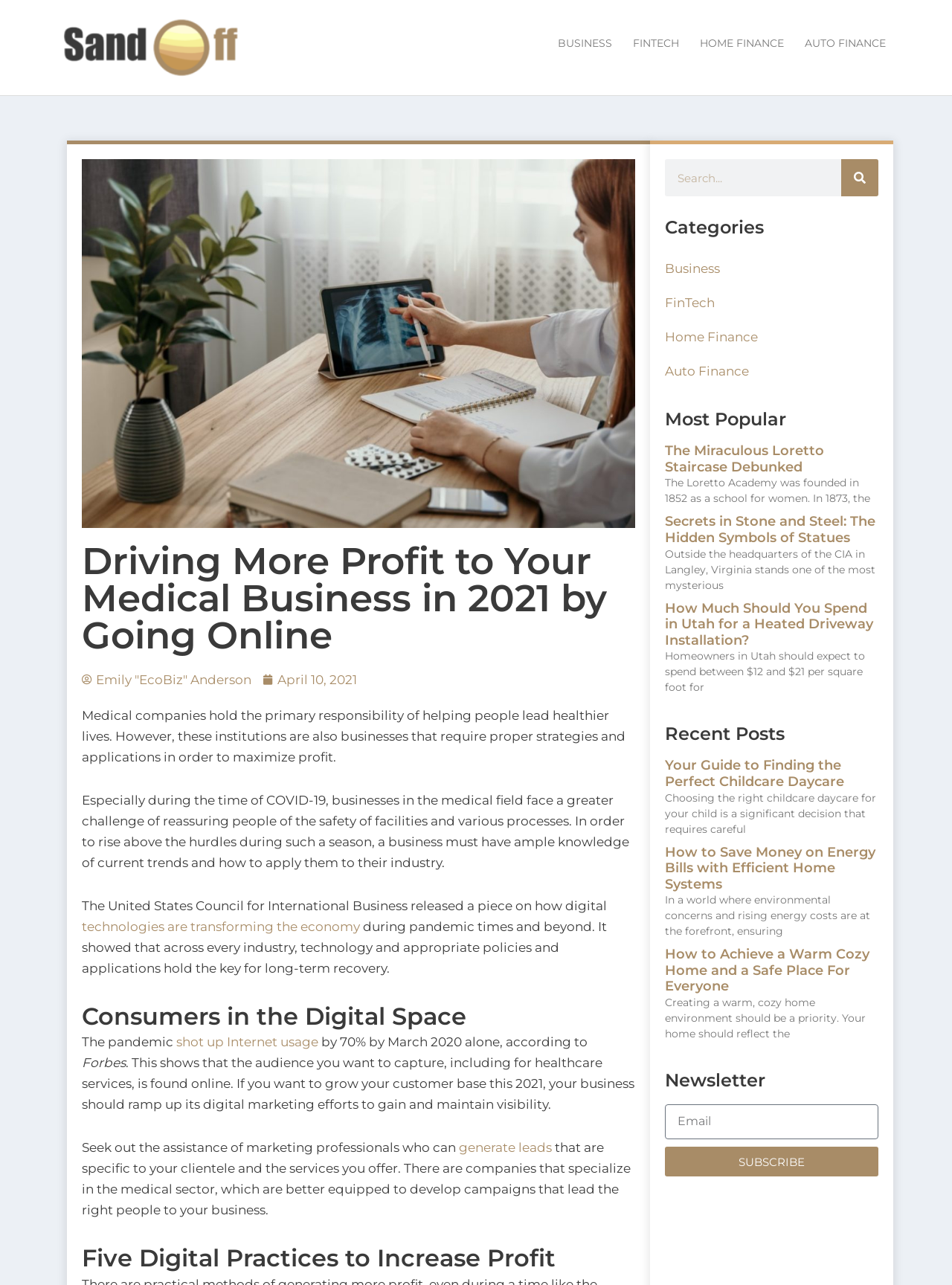Please provide the bounding box coordinates for the element that needs to be clicked to perform the following instruction: "Click the 'BUSINESS' link". The coordinates should be given as four float numbers between 0 and 1, i.e., [left, top, right, bottom].

[0.575, 0.017, 0.654, 0.05]